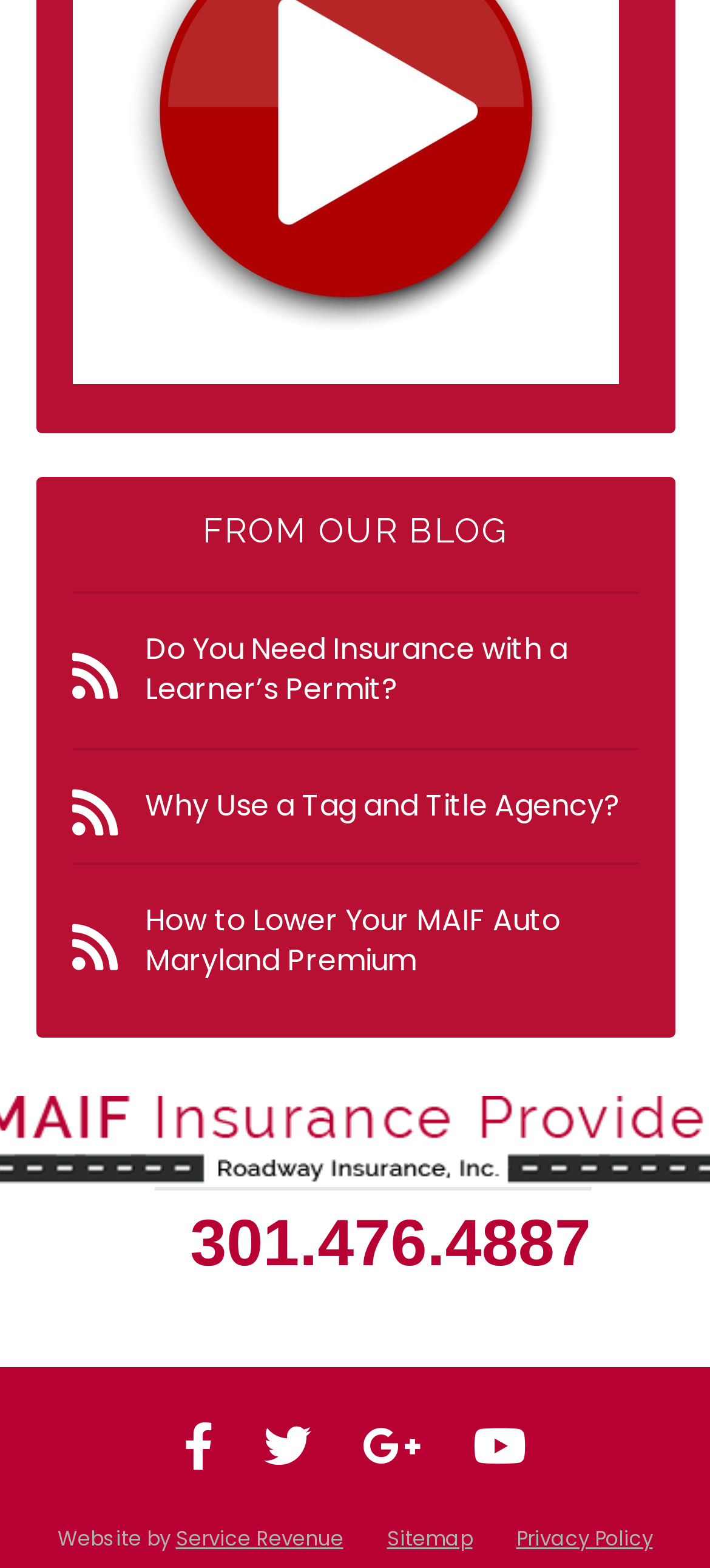What is the phone number displayed on the webpage?
Answer the question with as much detail as possible.

I found the phone number by looking at the StaticText element with the bounding box coordinates [0.268, 0.768, 0.832, 0.816], which contains the text '301.476.4887'.